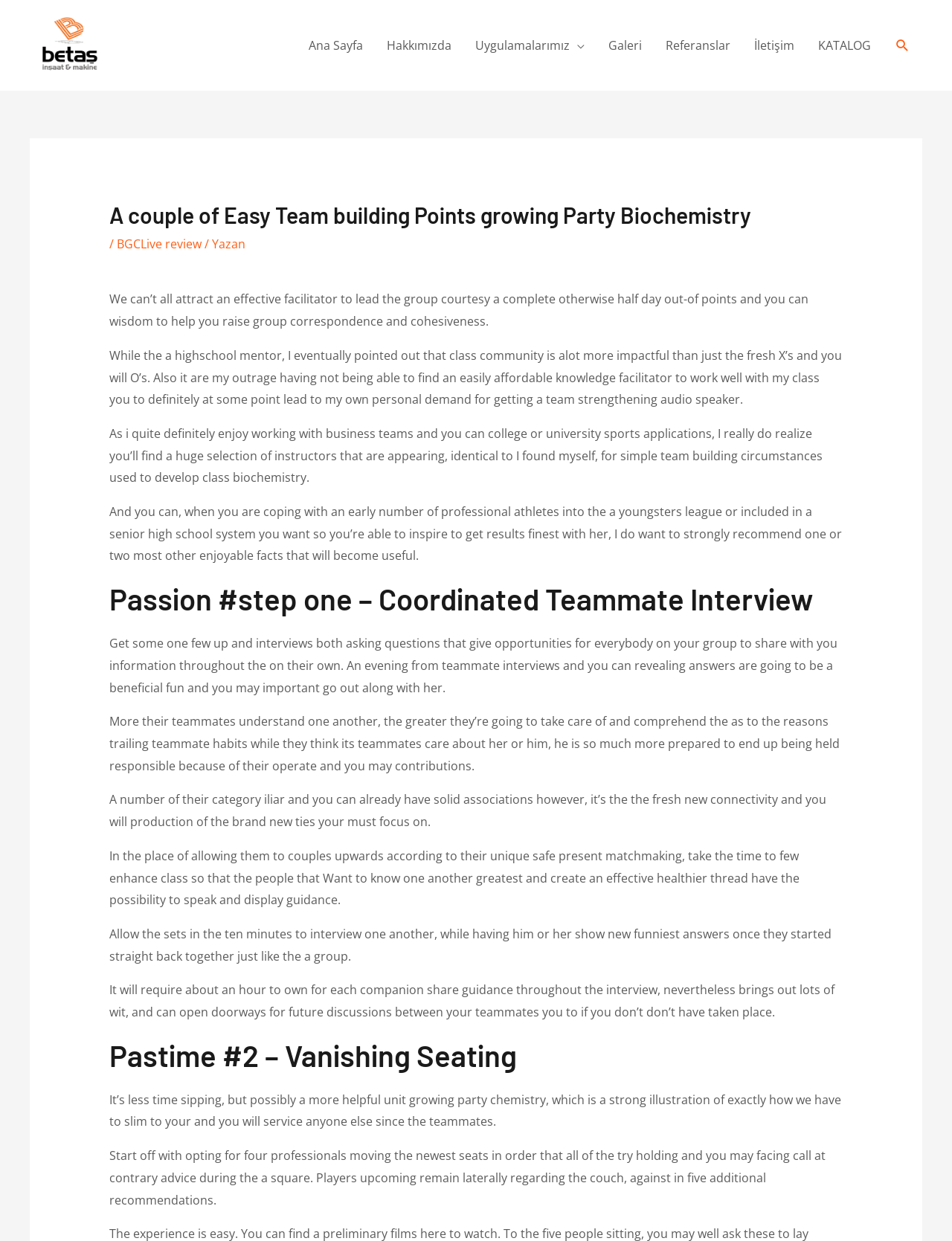Find the bounding box coordinates of the clickable area required to complete the following action: "Click the 'Ana Sayfa' link".

[0.312, 0.017, 0.394, 0.056]